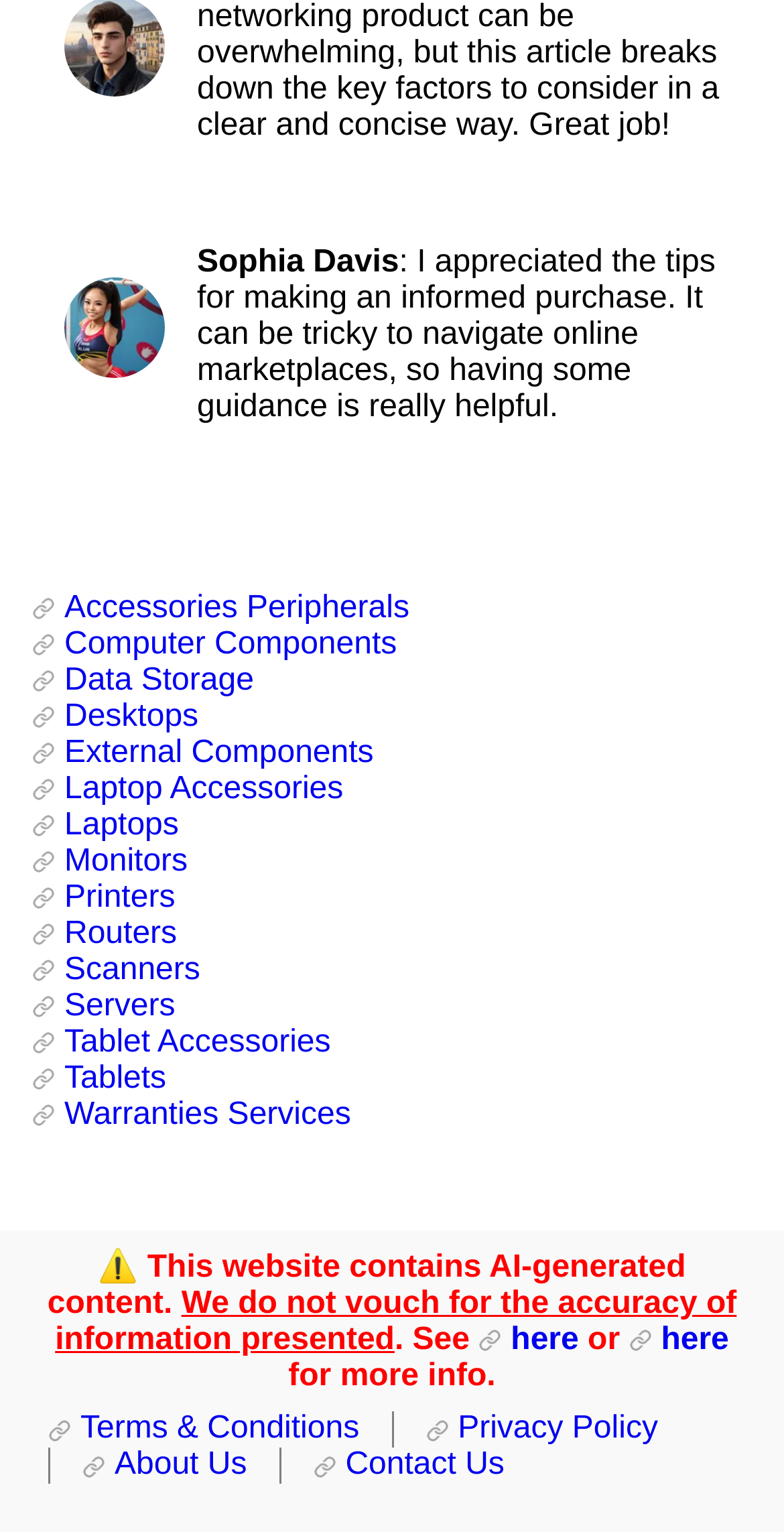Please specify the bounding box coordinates of the area that should be clicked to accomplish the following instruction: "Learn more about Warranties Services". The coordinates should consist of four float numbers between 0 and 1, i.e., [left, top, right, bottom].

[0.041, 0.717, 0.448, 0.739]